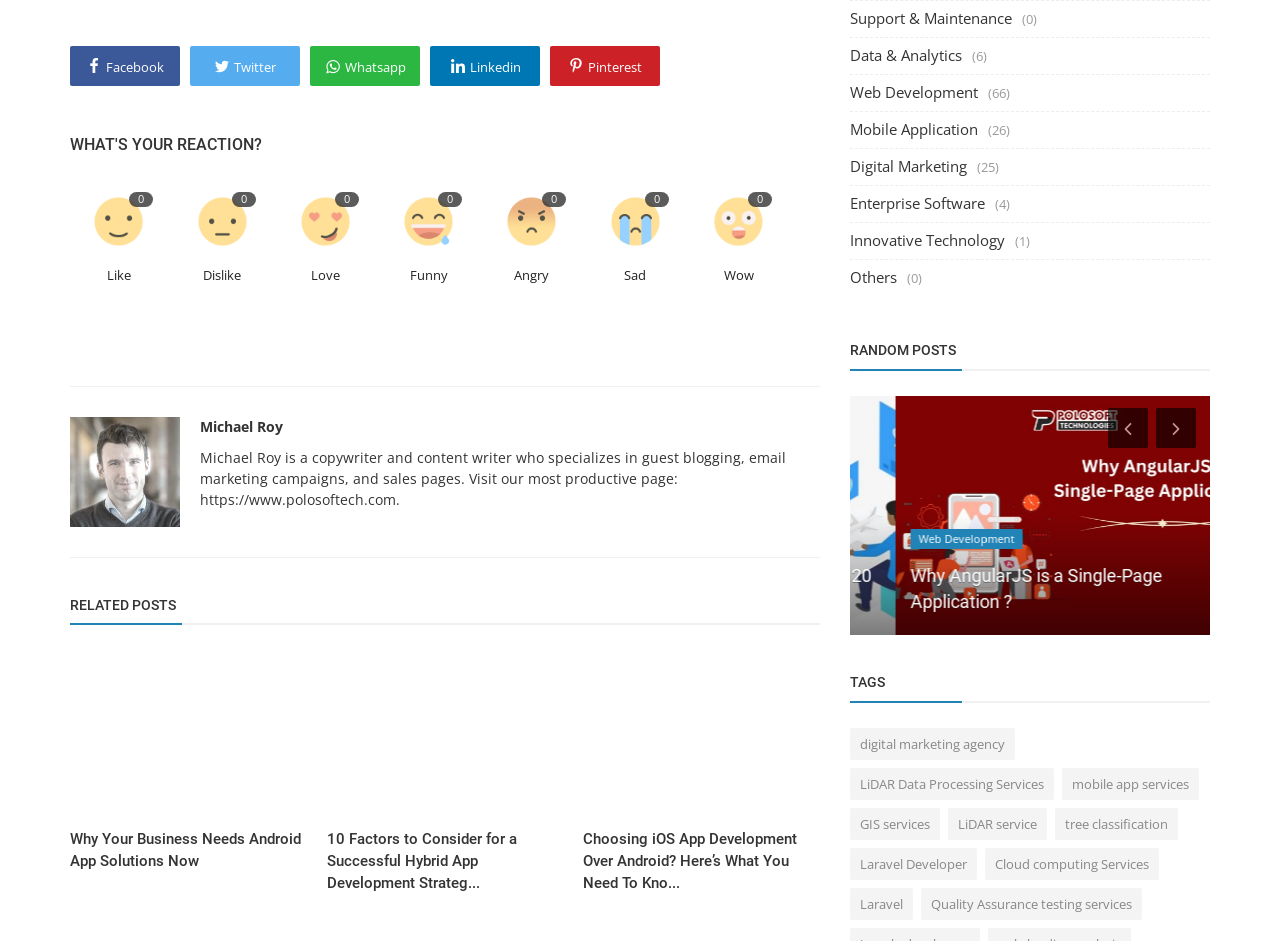Please provide the bounding box coordinate of the region that matches the element description: Quality Assurance testing services. Coordinates should be in the format (top-left x, top-left y, bottom-right x, bottom-right y) and all values should be between 0 and 1.

[0.72, 0.943, 0.892, 0.977]